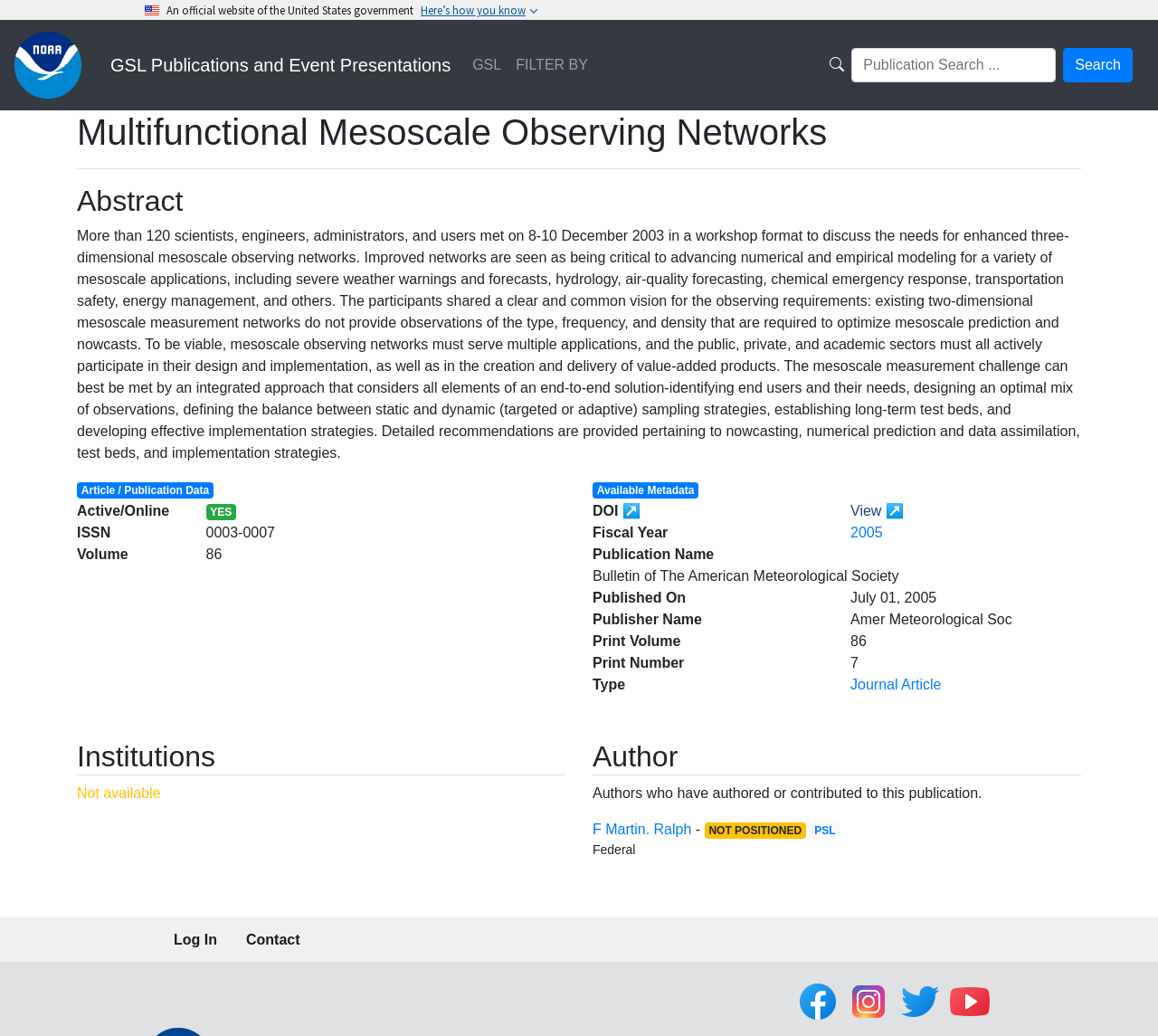Kindly determine the bounding box coordinates of the area that needs to be clicked to fulfill this instruction: "View publication details".

[0.734, 0.486, 0.78, 0.501]